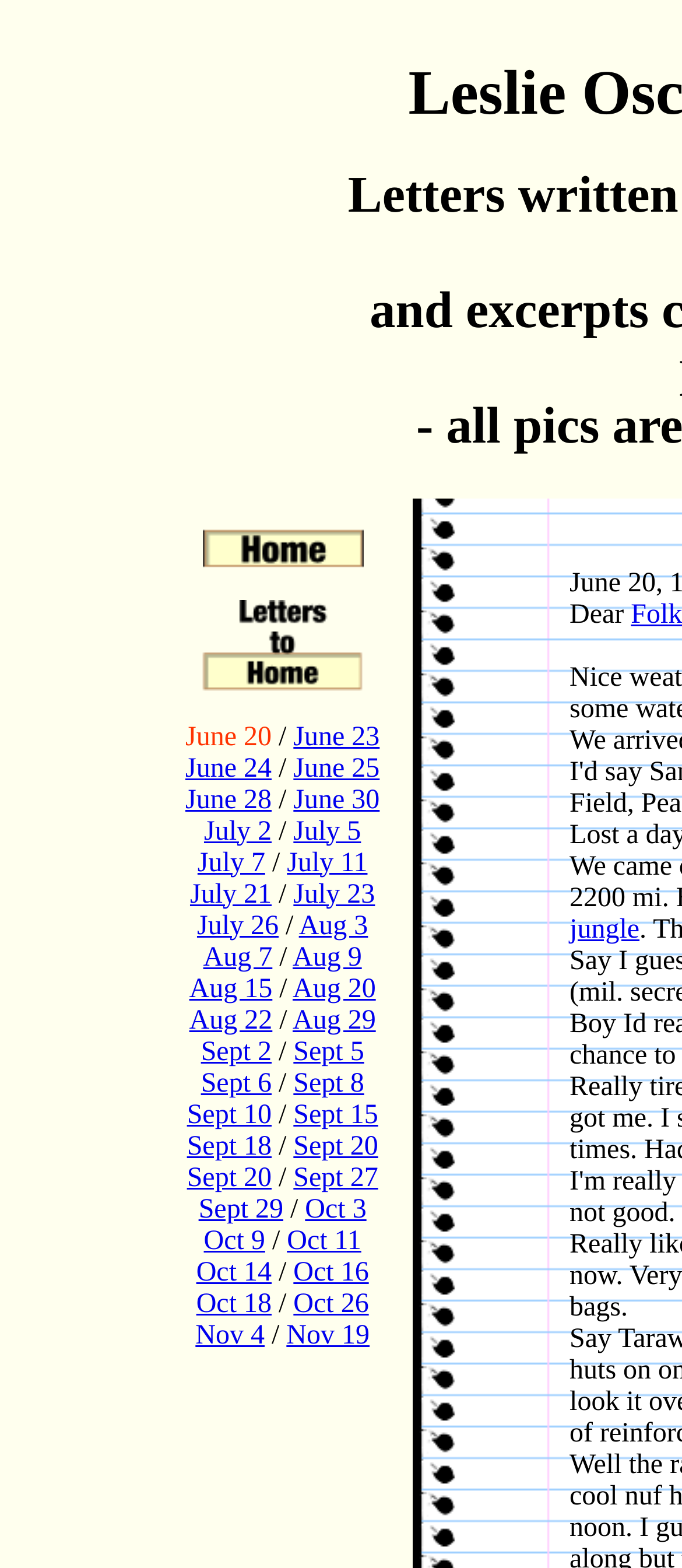Illustrate the webpage's structure and main components comprehensively.

The webpage is titled "B-24 Letters" and appears to be a collection of letters or correspondence related to B-24 aircraft. The page is divided into two main sections. 

At the top, there is a table with two rows, each containing a single cell. The first cell contains a non-descriptive image, while the second cell has a long list of dates, ranging from June 20 to November 19, with each date separated by a slash. Below each date, there is a corresponding link. 

Below the table, there is a large block of text, starting with the word "Dear". This section appears to be the body of a letter or a series of letters, with a link to the word "jungle" in the middle. The text is not summarized, but it seems to be a personal or informal correspondence.